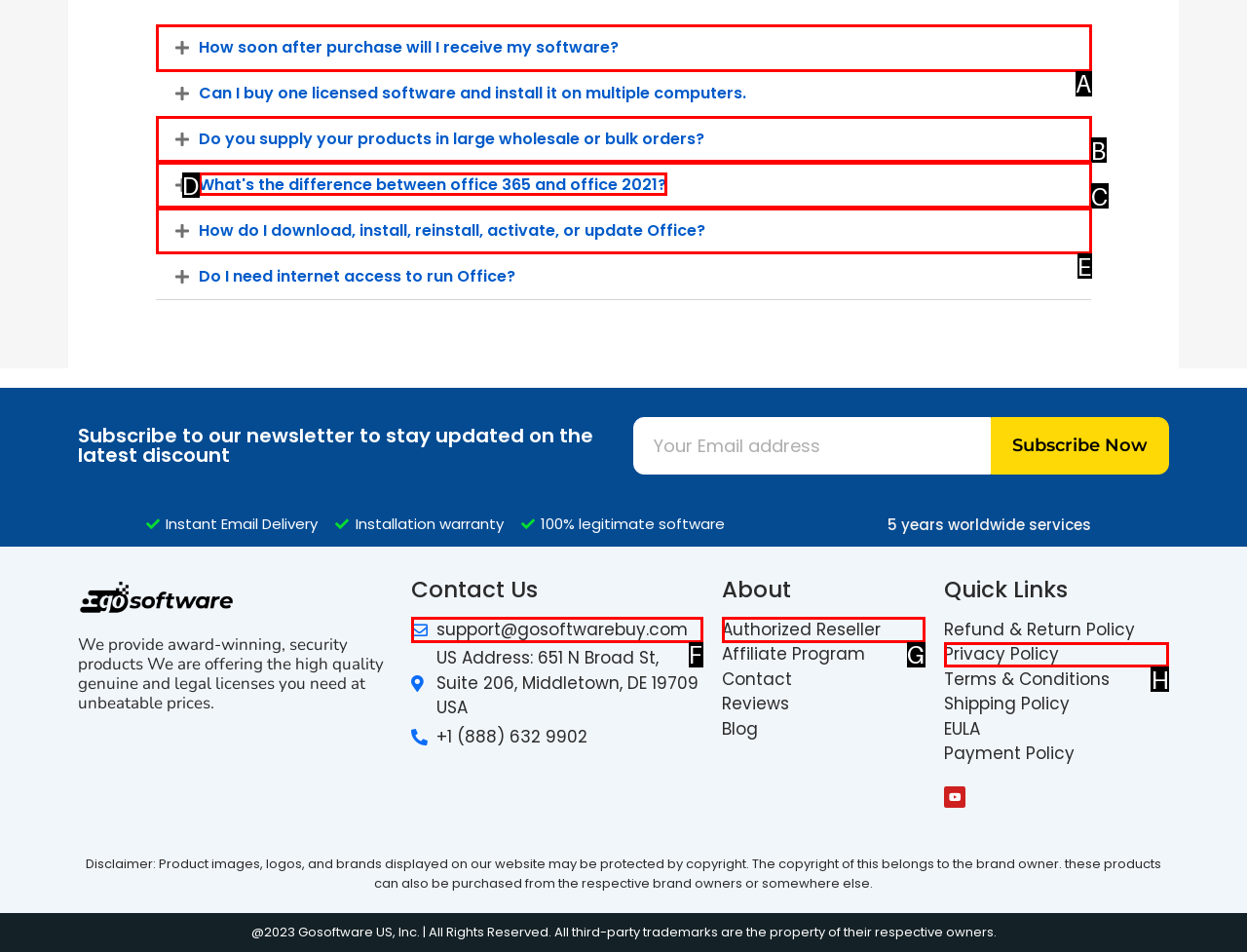Which option should I select to accomplish the task: Click the 'How soon after purchase will I receive my software?' button? Respond with the corresponding letter from the given choices.

A